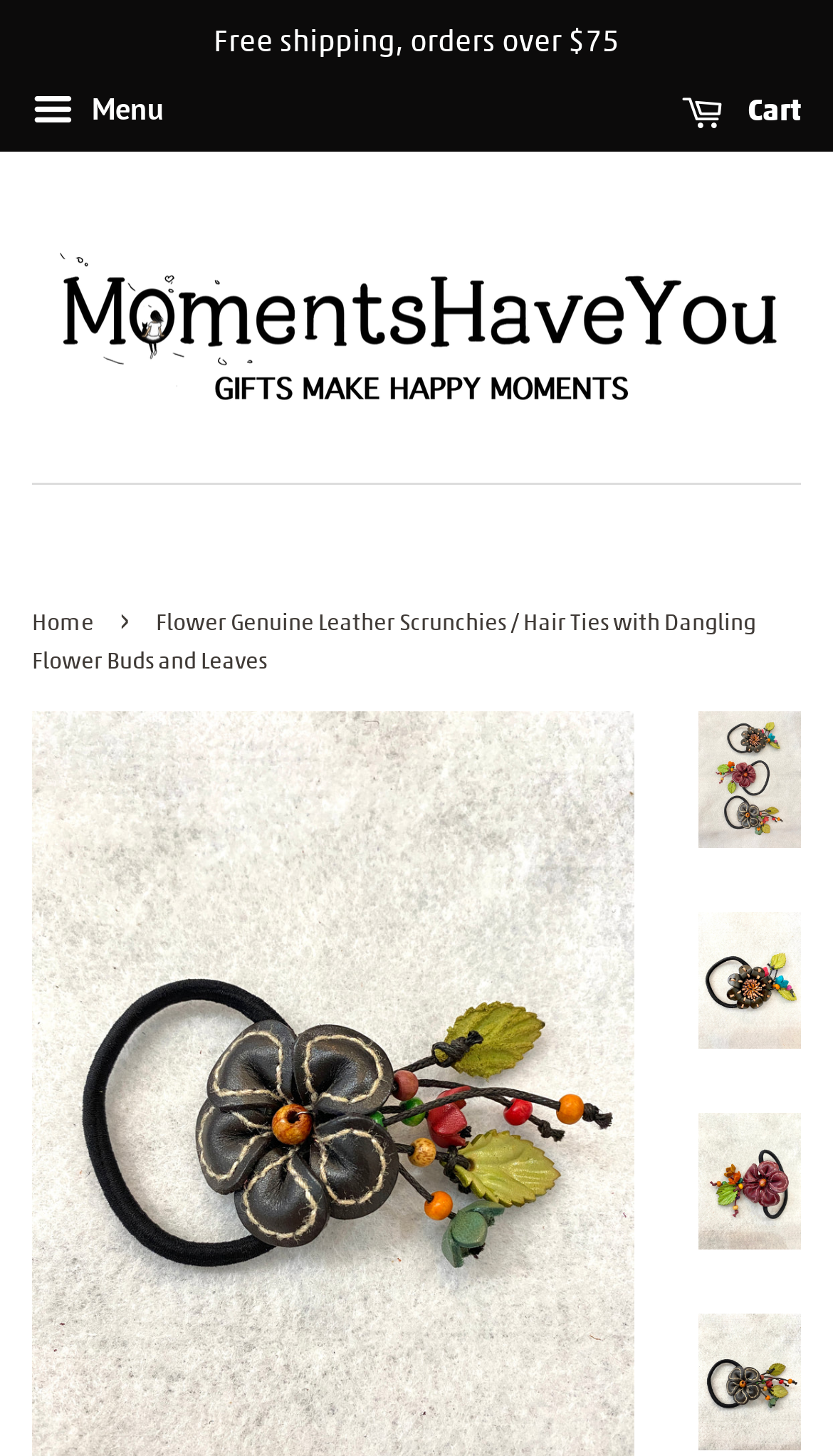Please locate the bounding box coordinates of the region I need to click to follow this instruction: "Go to 'Cart'".

[0.818, 0.053, 0.962, 0.101]